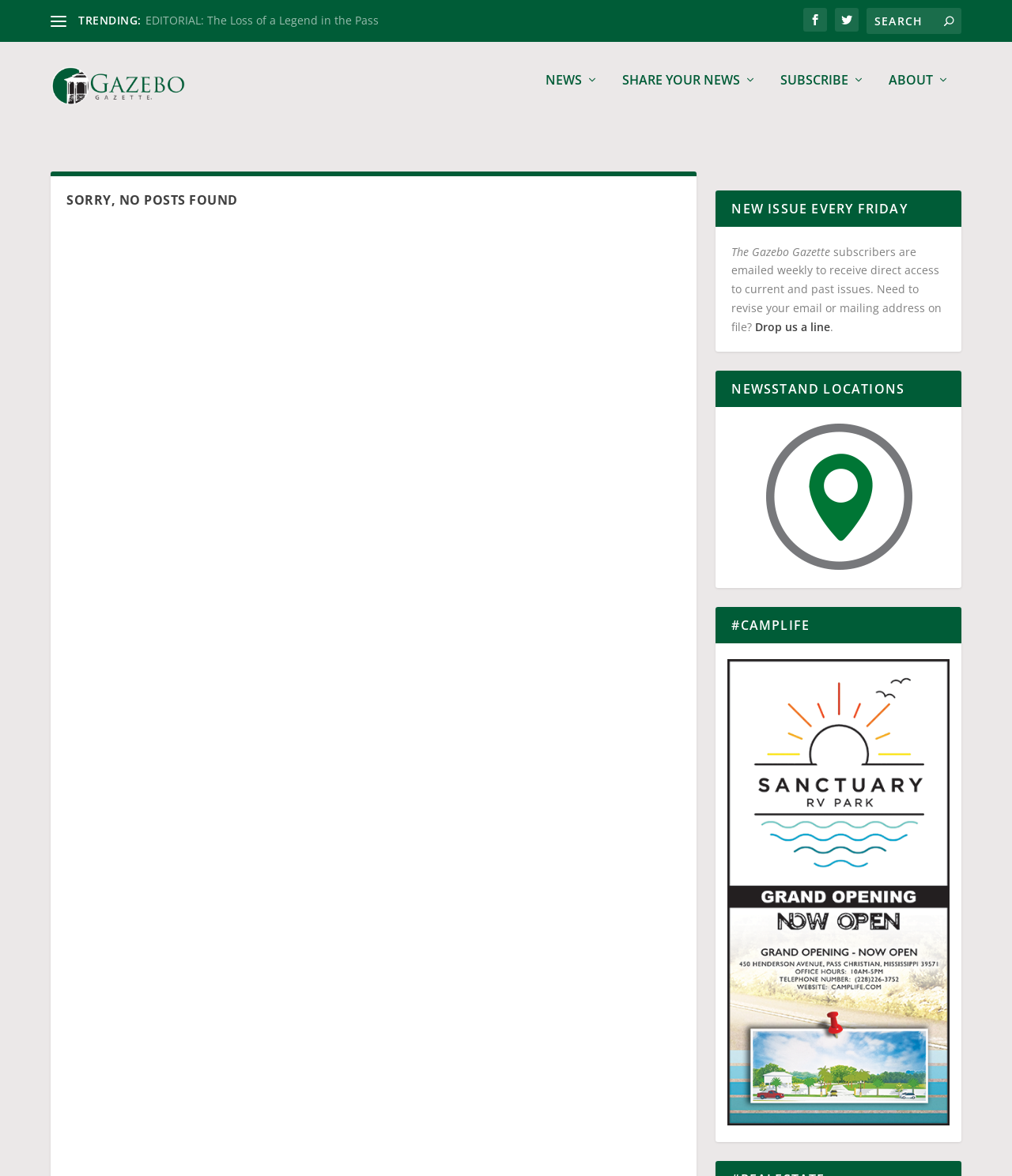Determine the bounding box coordinates for the area that needs to be clicked to fulfill this task: "Search for something". The coordinates must be given as four float numbers between 0 and 1, i.e., [left, top, right, bottom].

[0.856, 0.007, 0.95, 0.029]